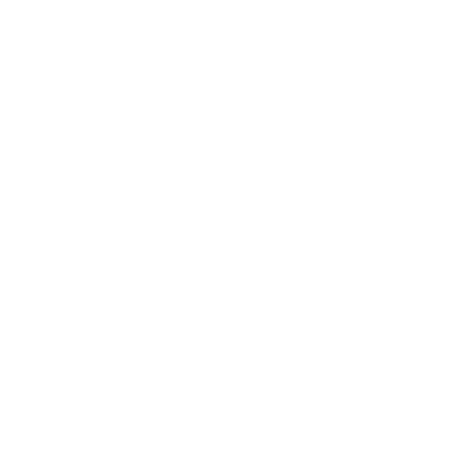What design trend does the logo align with?
Based on the content of the image, thoroughly explain and answer the question.

The caption states that the logo aligns well with contemporary design trends, suggesting professionalism and forward-thinking values, which implies that the logo's design is modern and up-to-date.